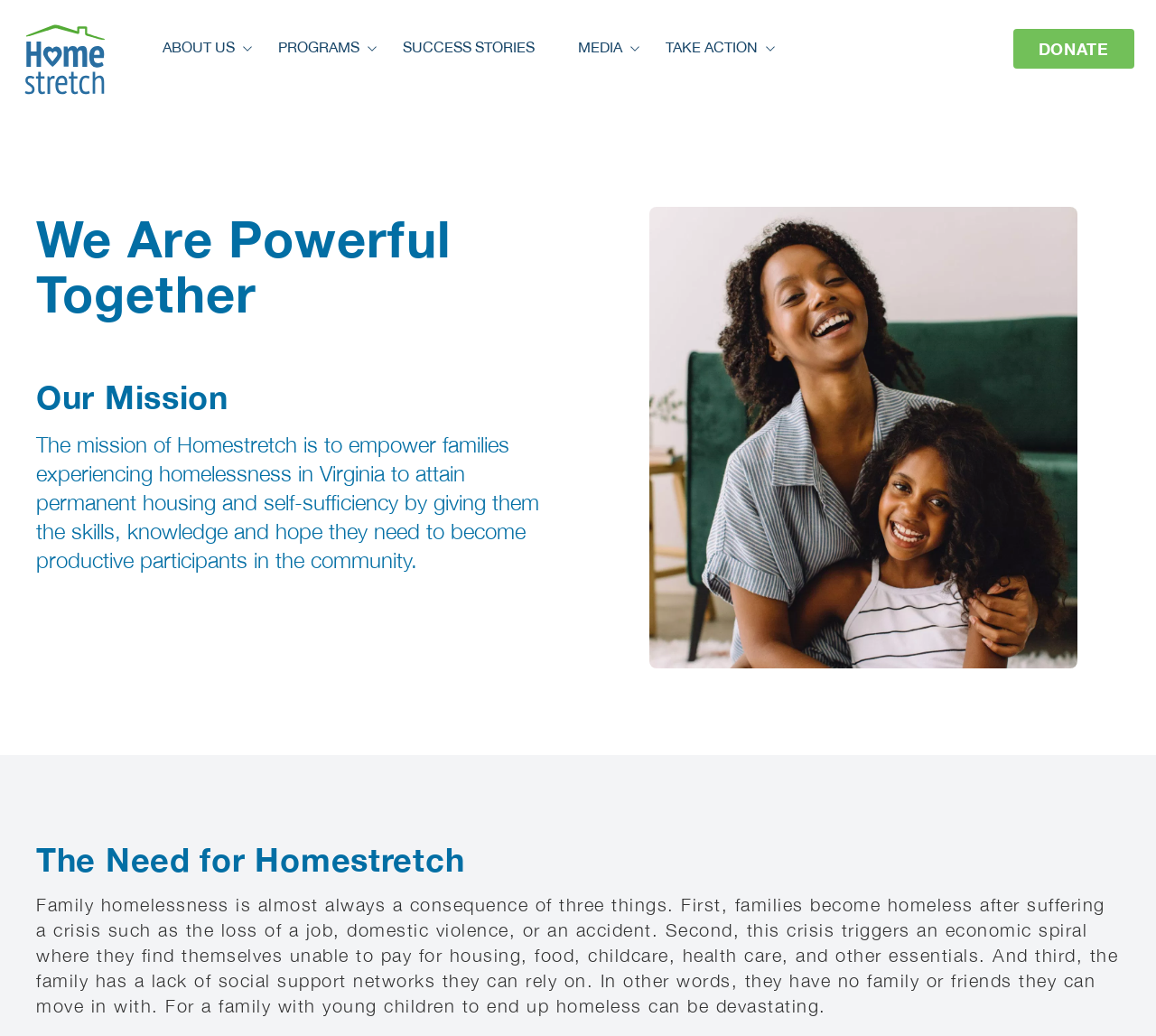Detail the various sections and features of the webpage.

The webpage is about Homestretch, an organization that helps homeless families in Virginia become self-sufficient. At the top left corner, there is a logo of Homestretch, accompanied by a navigation menu with links to "About Us", "Programs", "Success Stories", "Media", and "Take Action". Below the navigation menu, there is a heading that reads "We Are Powerful Together" followed by another heading that states the organization's mission.

The mission statement is a lengthy paragraph that explains the organization's goal of empowering families experiencing homelessness to attain permanent housing and self-sufficiency. To the right of the mission statement, there is a large image that takes up most of the width of the page.

Below the image, there is a heading that reads "The Need for Homestretch" followed by a block of text that explains the consequences of family homelessness, including the loss of a job, domestic violence, or an accident, and the lack of social support networks.

On the top right corner, there is a "Donate" button. There are also several links to sub-pages, including "About Us", "Programs", "Kidstretch", "Registration", "How You Can Help", "Parent Corner", "Sacred Homes", "News", "Events", "Take Action", "Volunteer", "Ways To Donate", and "Double Your Donation". These links are organized into categories, with "About Us" and "Programs" having their own sections, and the rest of the links grouped under "Success Stories", "Media", and "Take Action".